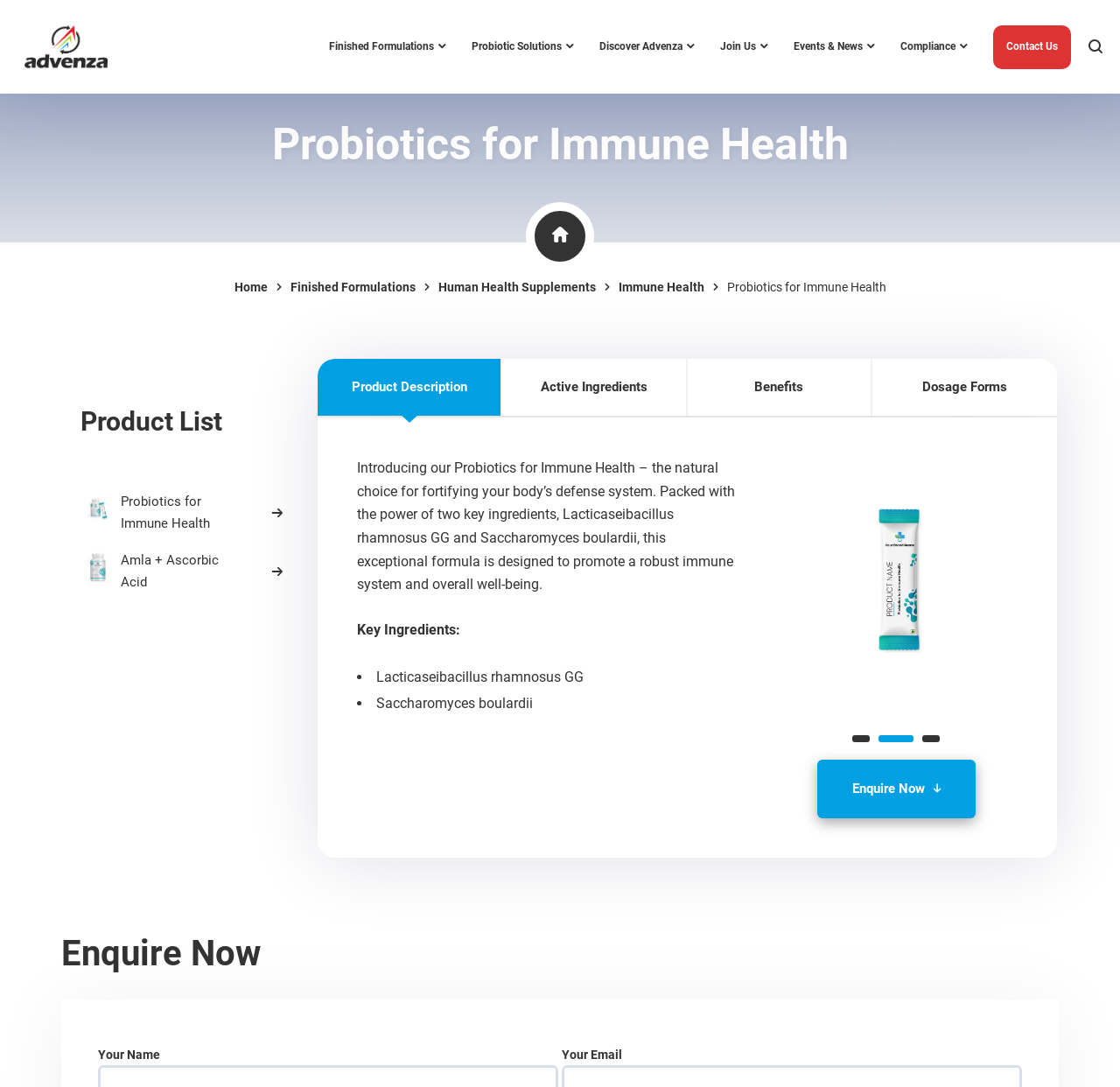Identify the bounding box coordinates for the UI element that matches this description: "1648".

None